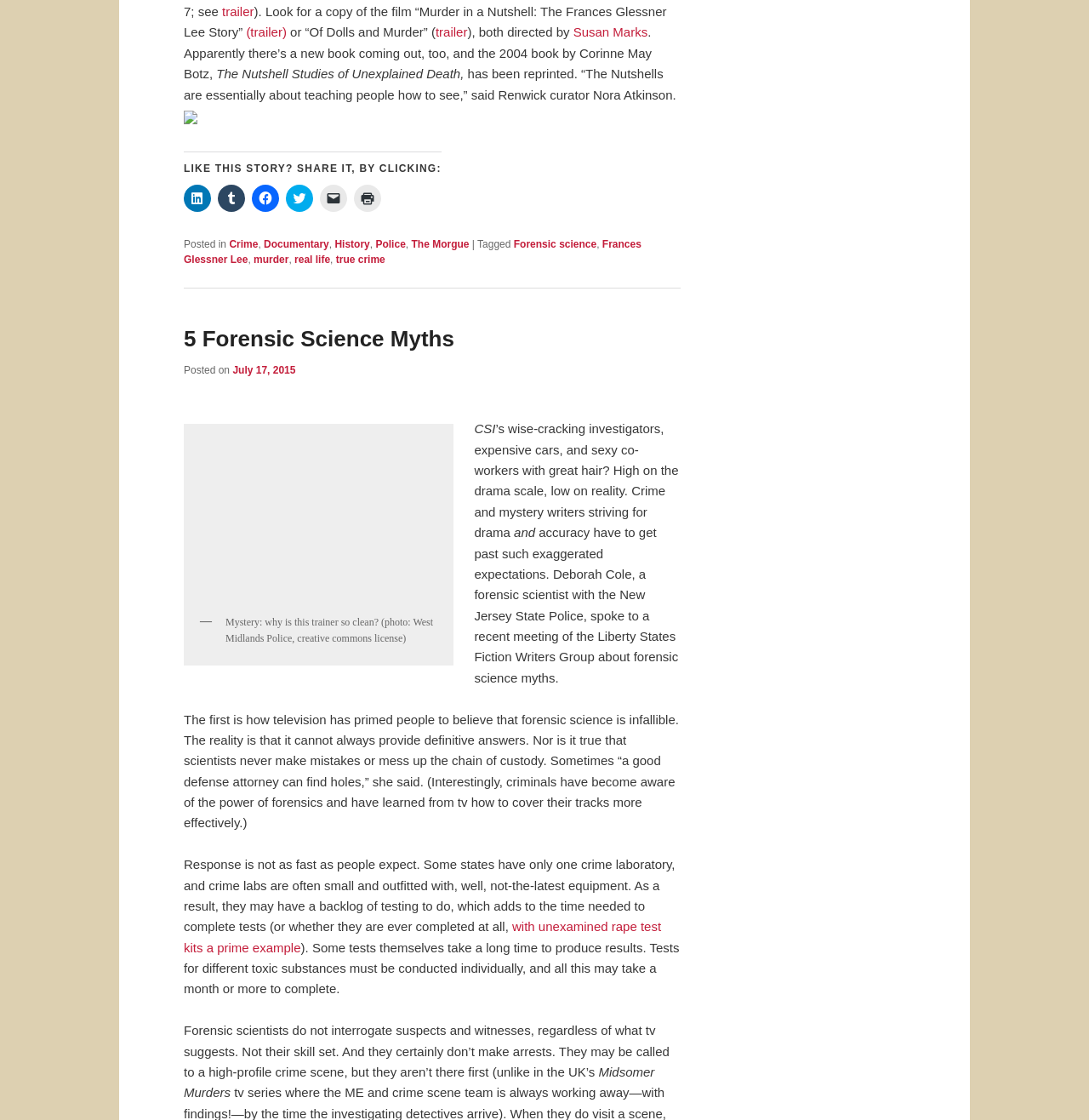Please locate the bounding box coordinates of the element that should be clicked to achieve the given instruction: "Watch the trailer of 'Murder in a Nutshell: The Frances Glessner Lee Story'".

[0.204, 0.004, 0.233, 0.017]